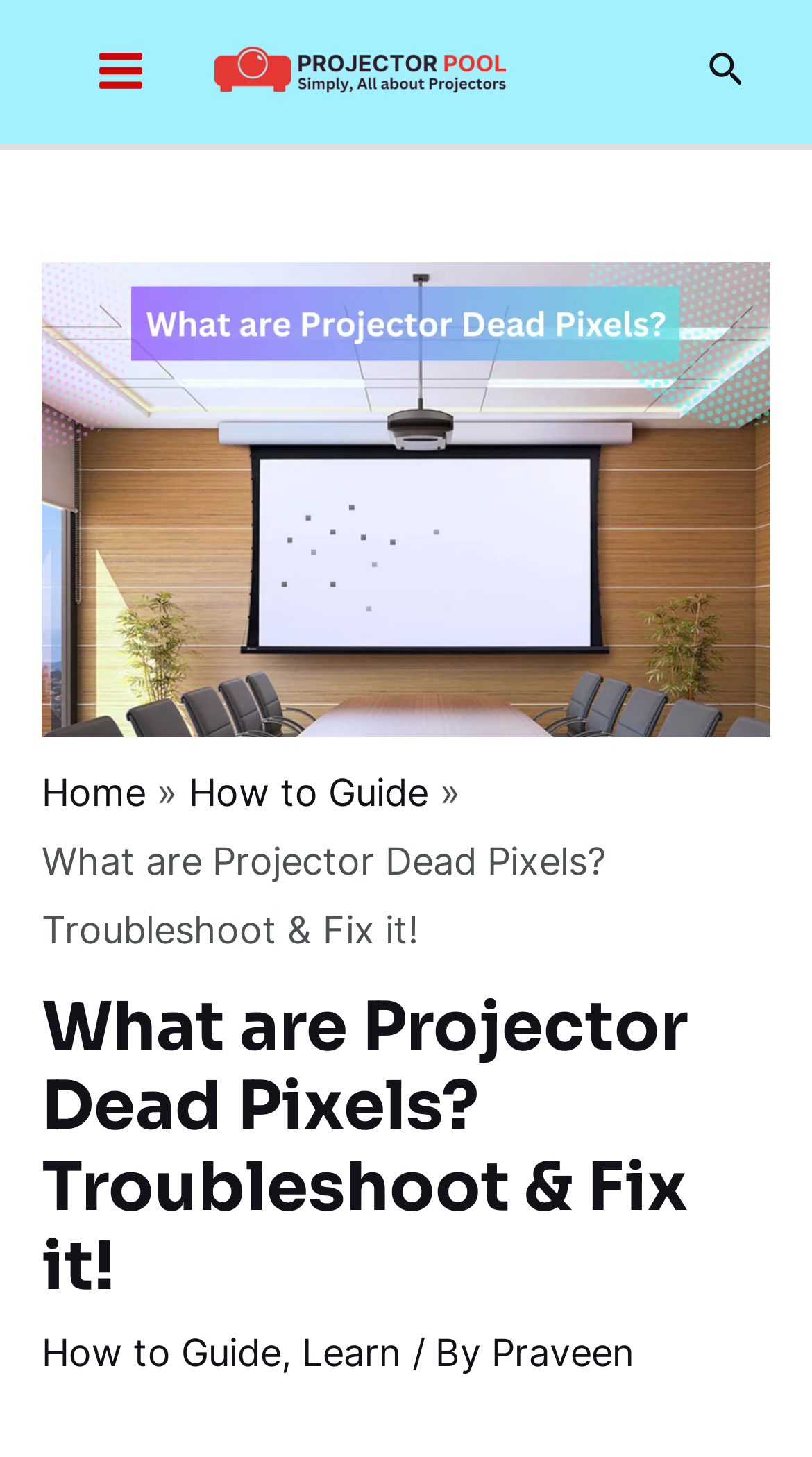Identify the bounding box for the element characterized by the following description: "How to Guide".

[0.233, 0.528, 0.528, 0.558]